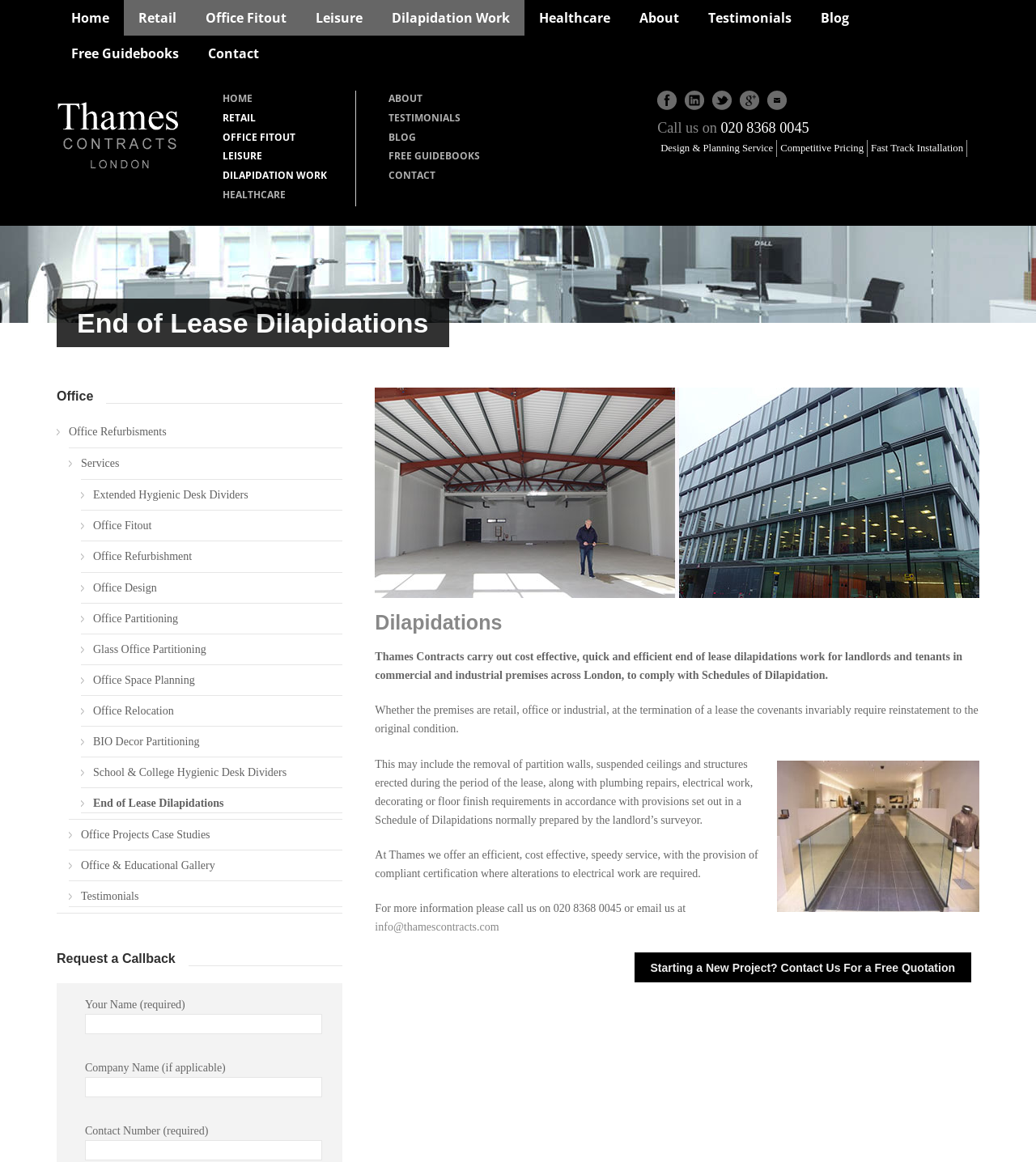Determine the bounding box for the described UI element: "Free Guidebooks".

[0.375, 0.128, 0.463, 0.14]